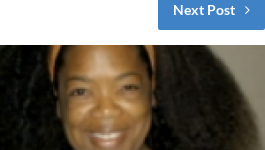What is the focus of the image?
Can you provide an in-depth and detailed response to the question?

The background is softly blurred, which draws attention to the woman's vibrant presence, indicating that she is the main focus of the image.